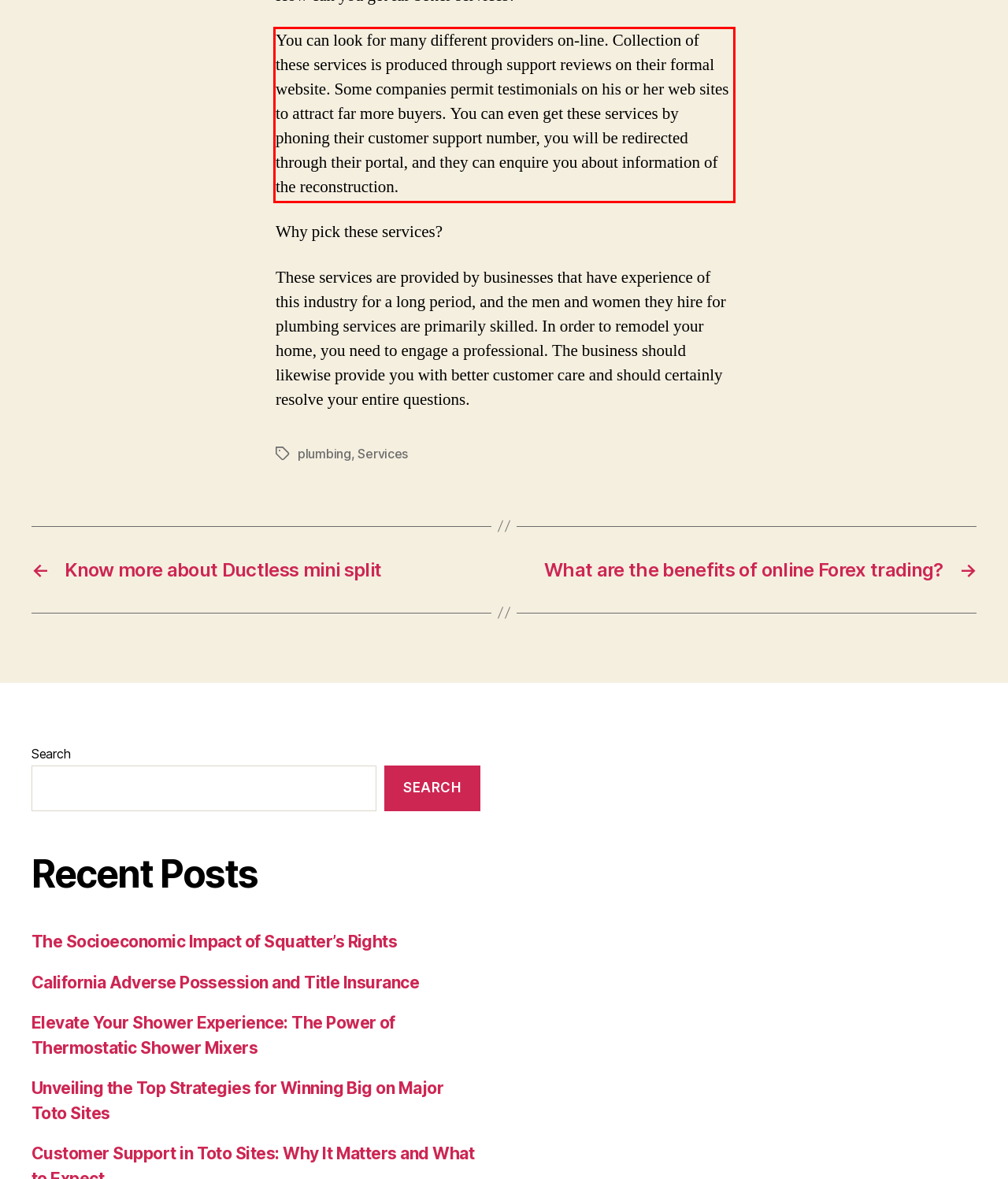Please use OCR to extract the text content from the red bounding box in the provided webpage screenshot.

You can look for many different providers on-line. Collection of these services is produced through support reviews on their formal website. Some companies permit testimonials on his or her web sites to attract far more buyers. You can even get these services by phoning their customer support number, you will be redirected through their portal, and they can enquire you about information of the reconstruction.